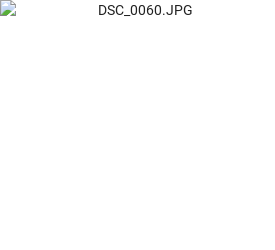What is the atmosphere of the event?
Carefully examine the image and provide a detailed answer to the question.

The caption describes the atmosphere of the event as vibrant, which suggests a lively and energetic environment, likely due to the enthusiasm and involvement of the participants.